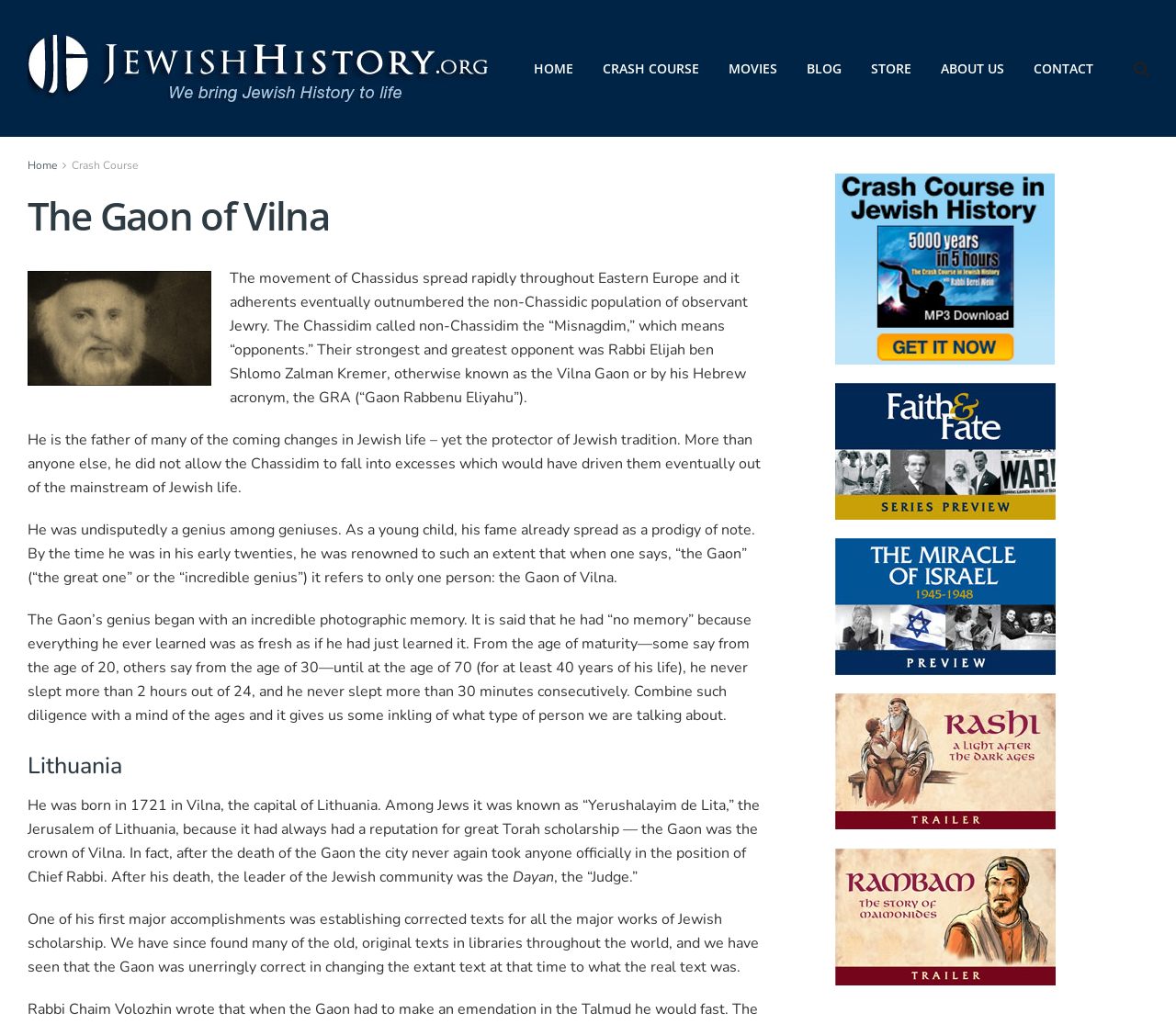Please indicate the bounding box coordinates for the clickable area to complete the following task: "Go to Home". The coordinates should be specified as four float numbers between 0 and 1, i.e., [left, top, right, bottom].

[0.441, 0.044, 0.5, 0.089]